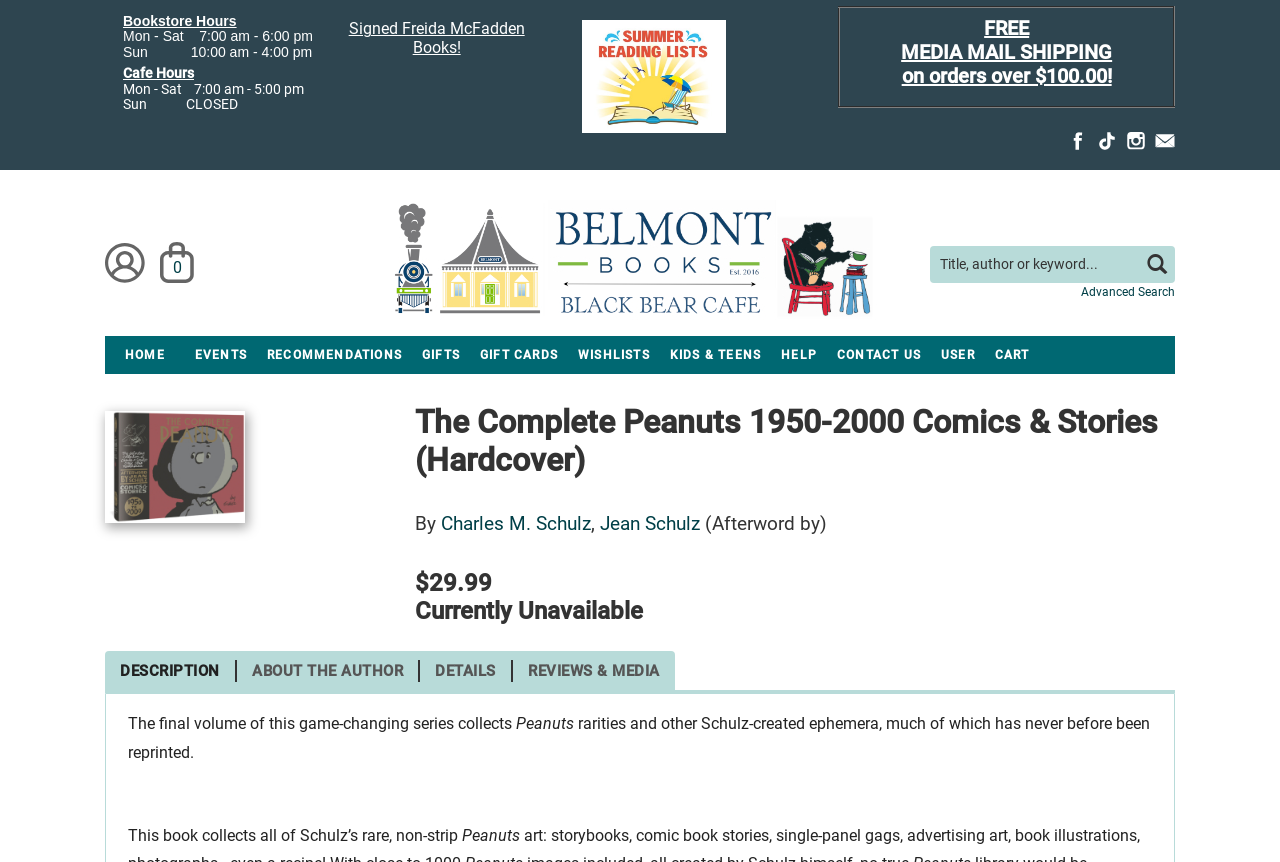What is the author of the book?
Carefully examine the image and provide a detailed answer to the question.

I found the author of the book by looking at the link element with the text 'Charles M. Schulz'. This element is located below the book title.